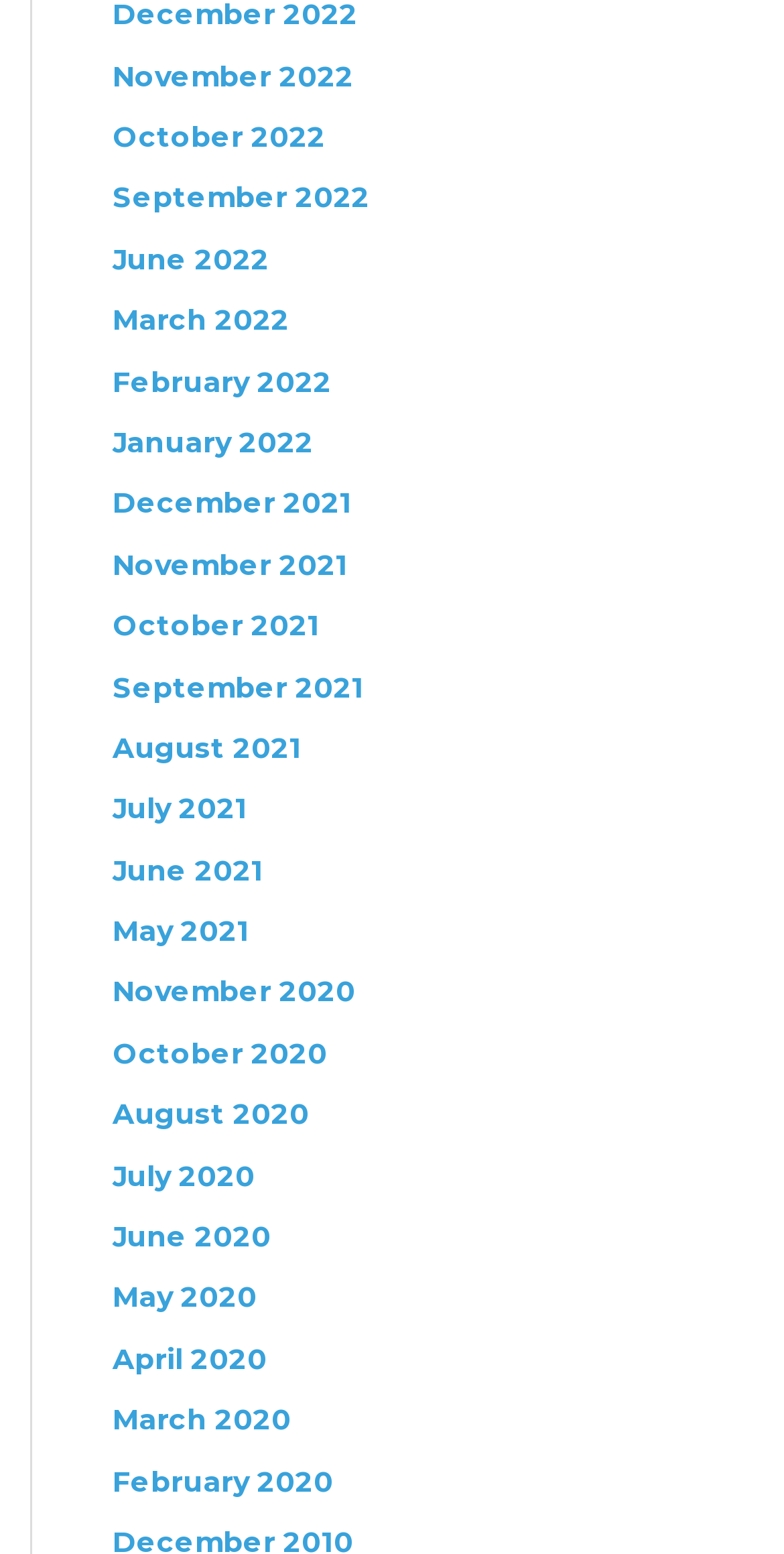From the given element description: "March 2022", find the bounding box for the UI element. Provide the coordinates as four float numbers between 0 and 1, in the order [left, top, right, bottom].

[0.144, 0.194, 0.369, 0.218]